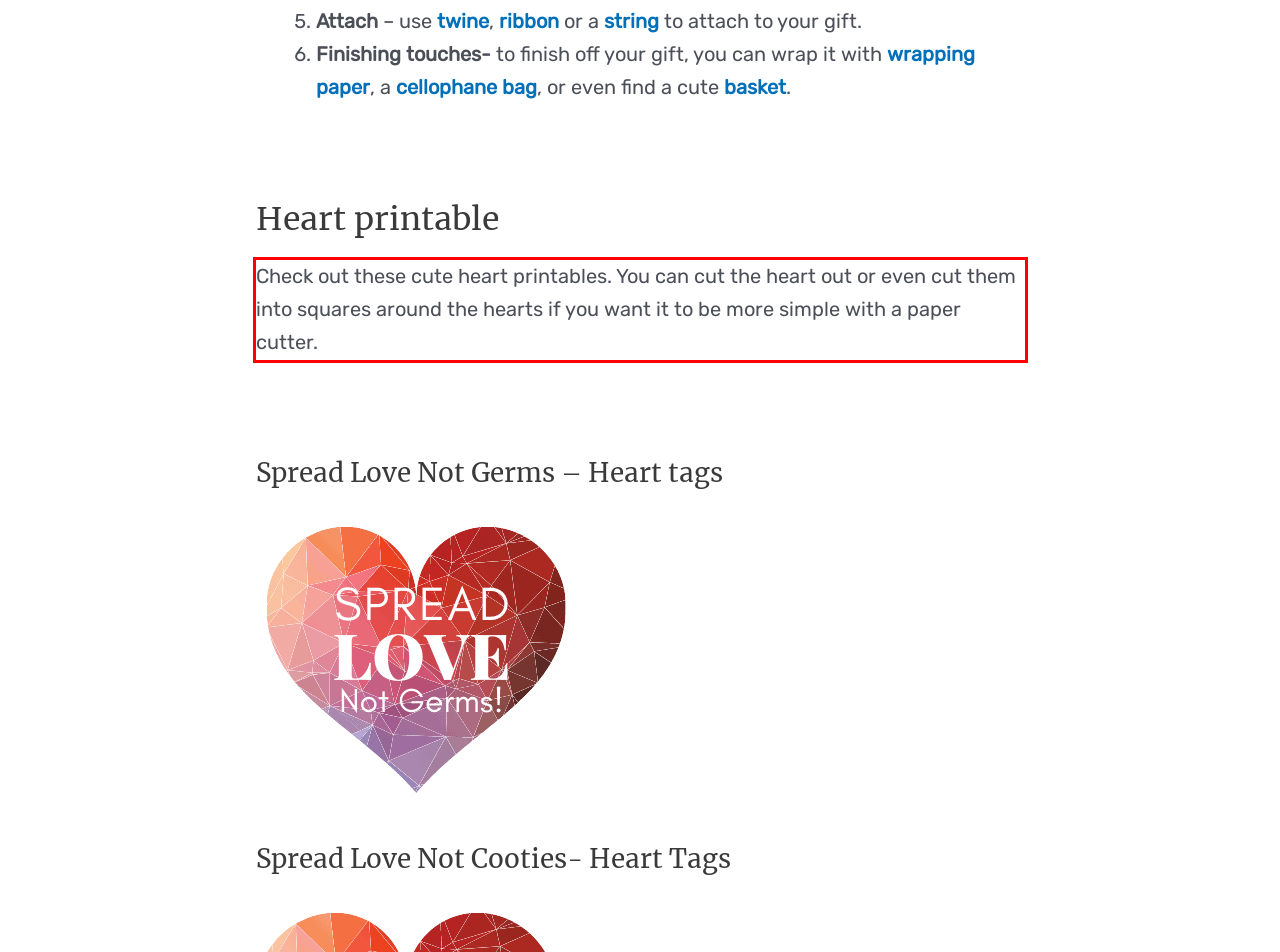View the screenshot of the webpage and identify the UI element surrounded by a red bounding box. Extract the text contained within this red bounding box.

Check out these cute heart printables. You can cut the heart out or even cut them into squares around the hearts if you want it to be more simple with a paper cutter.